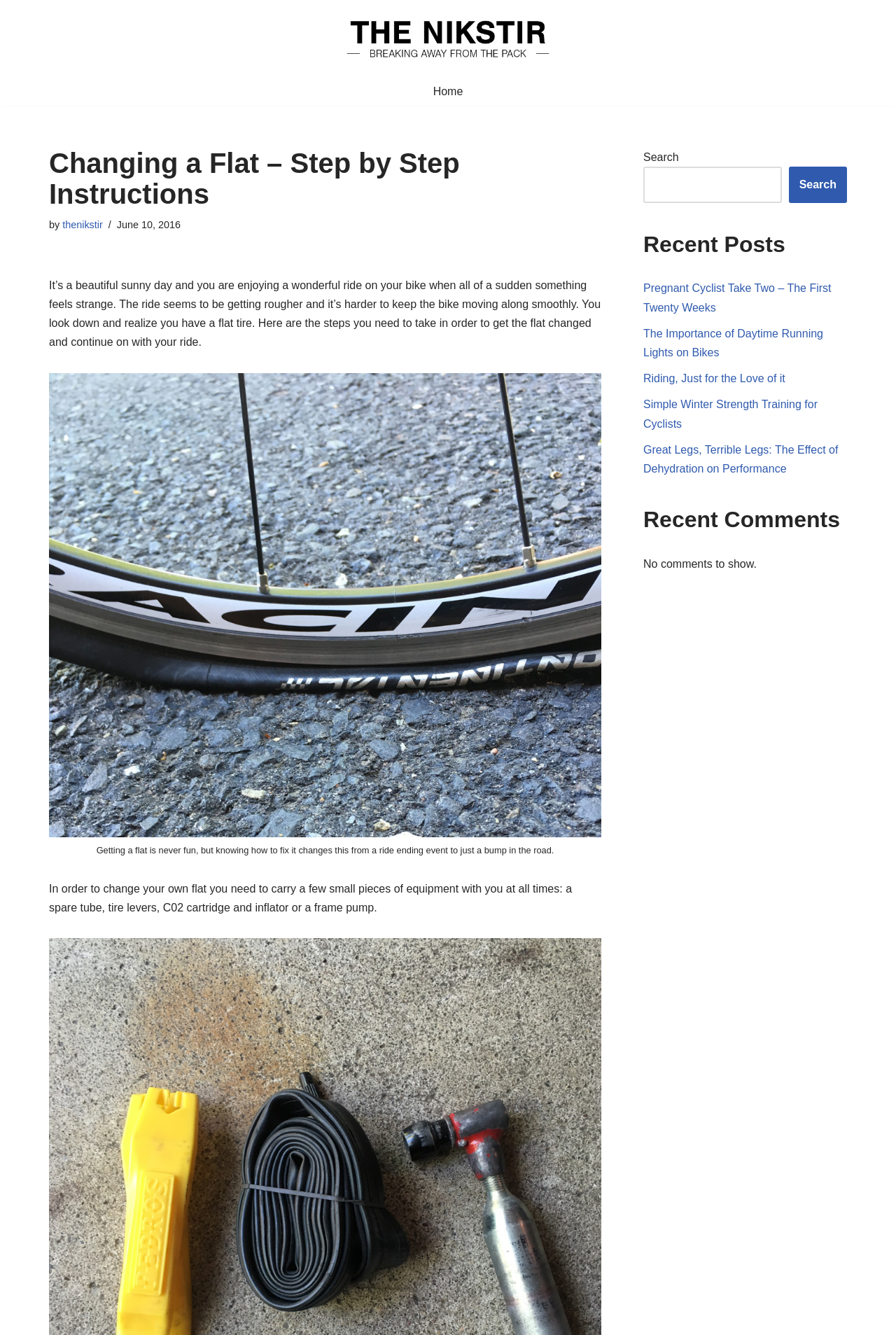What is the date of the article?
Provide a concise answer using a single word or phrase based on the image.

June 10, 2016